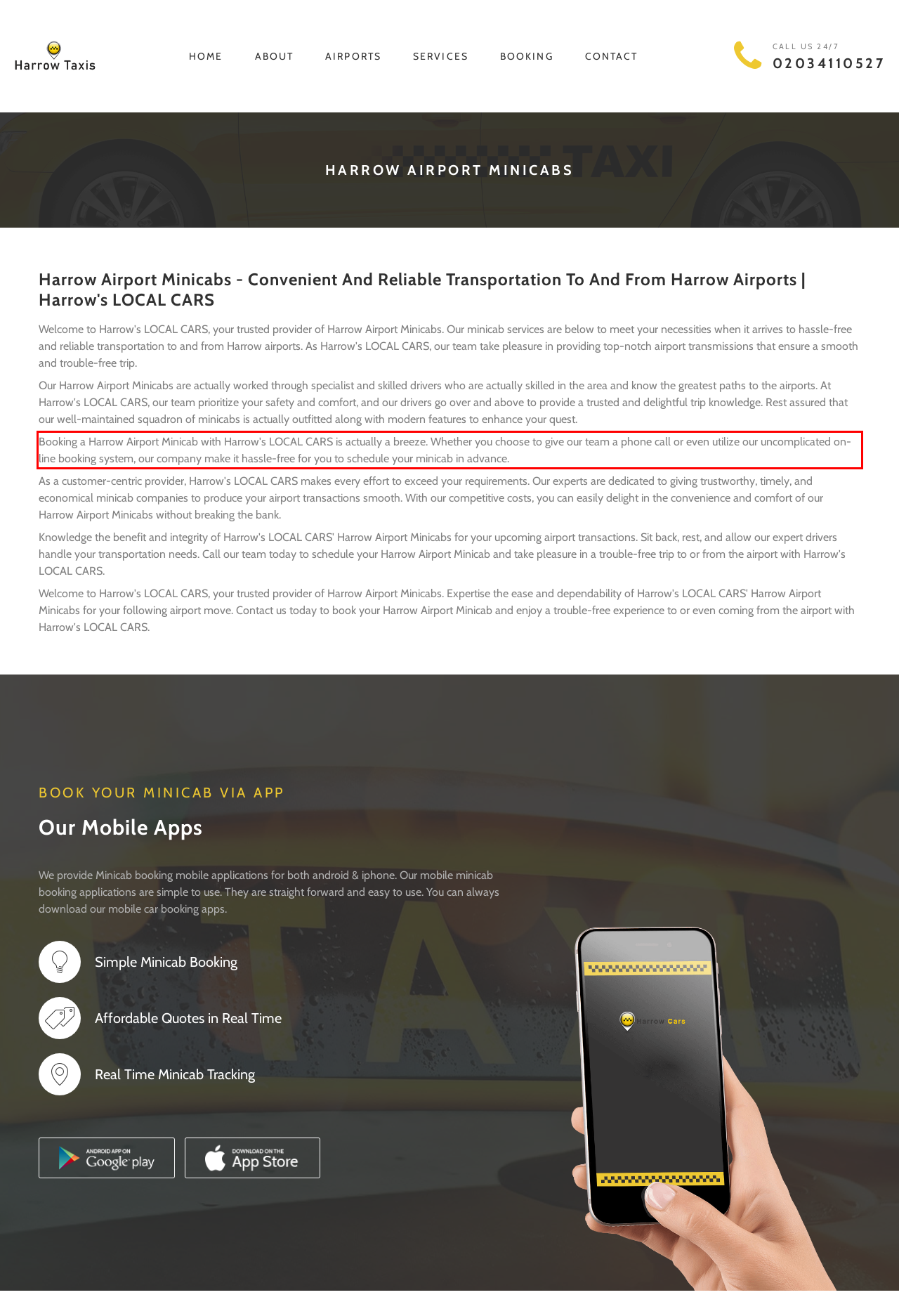Analyze the screenshot of the webpage that features a red bounding box and recognize the text content enclosed within this red bounding box.

Booking a Harrow Airport Minicab with Harrow's LOCAL CARS is actually a breeze. Whether you choose to give our team a phone call or even utilize our uncomplicated on-line booking system, our company make it hassle-free for you to schedule your minicab in advance.